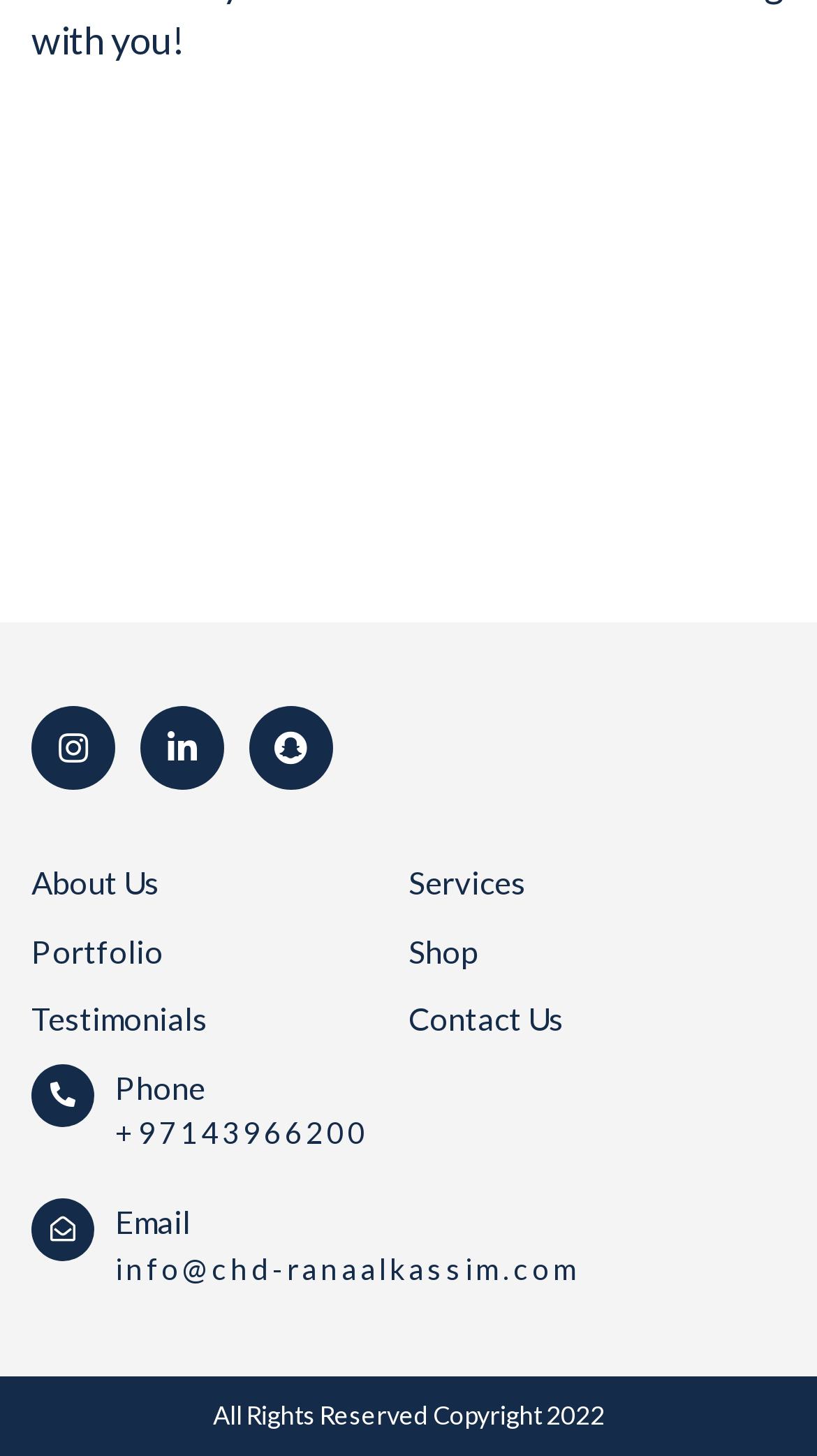How many links are there in the main menu? Look at the image and give a one-word or short phrase answer.

6